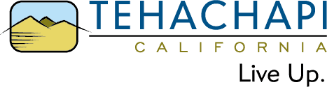Please provide a short answer using a single word or phrase for the question:
What state is Tehachapi located in?

California